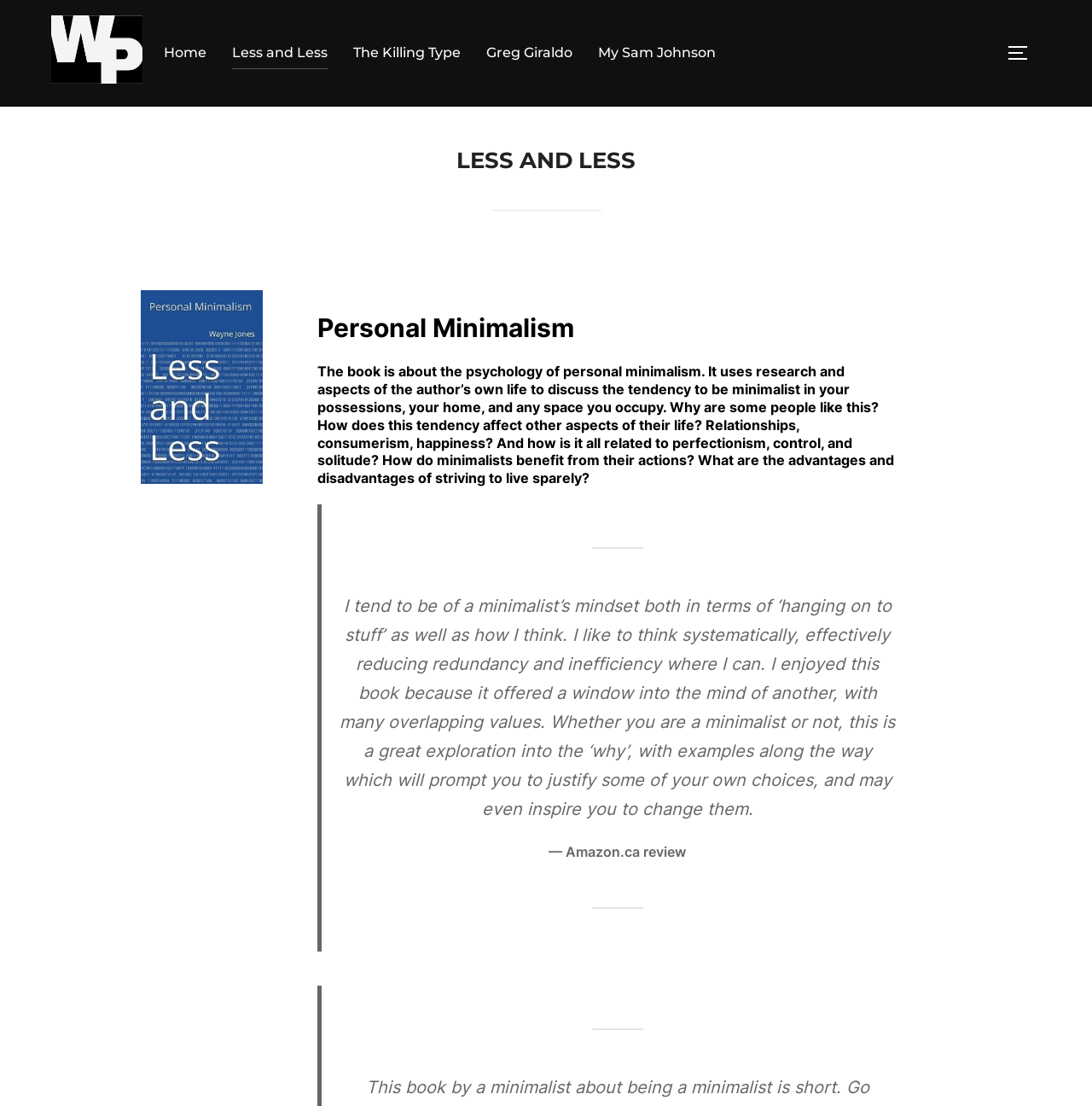Determine the bounding box coordinates of the clickable element to complete this instruction: "Open search". Provide the coordinates in the format of four float numbers between 0 and 1, [left, top, right, bottom].

None